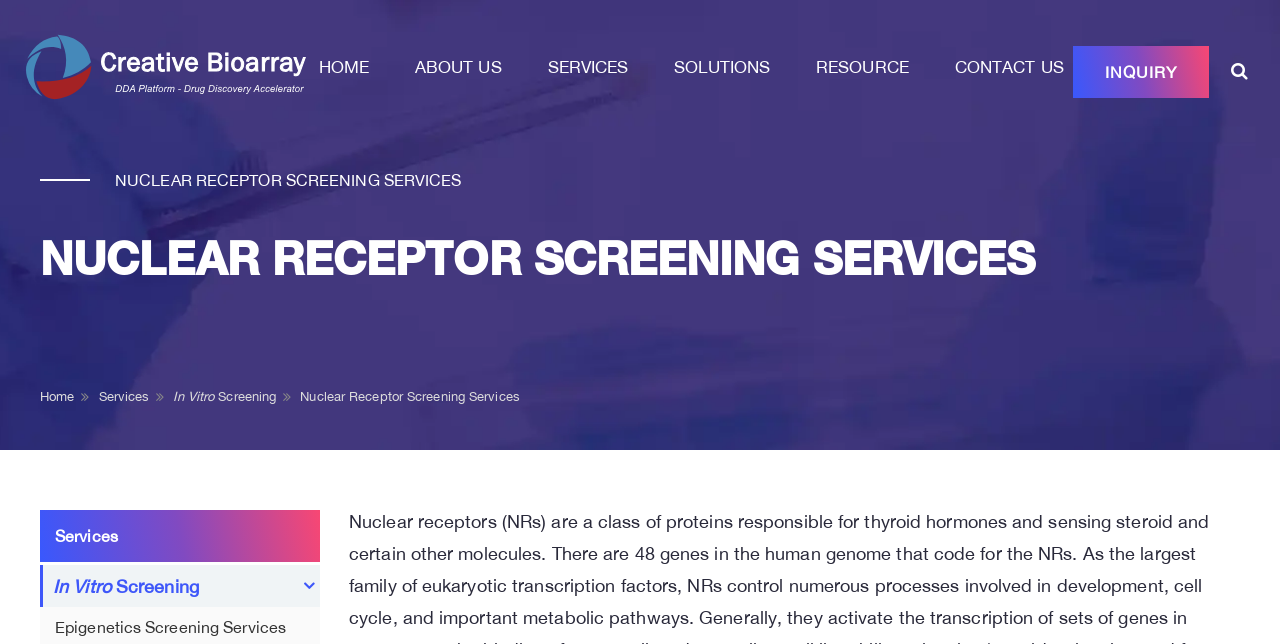What is the name of the company?
Please give a well-detailed answer to the question.

The name of the company is Creative Bioarray, which is evident from the root element 'Nuclear Receptor Screening Services - Creative Bioarray'.